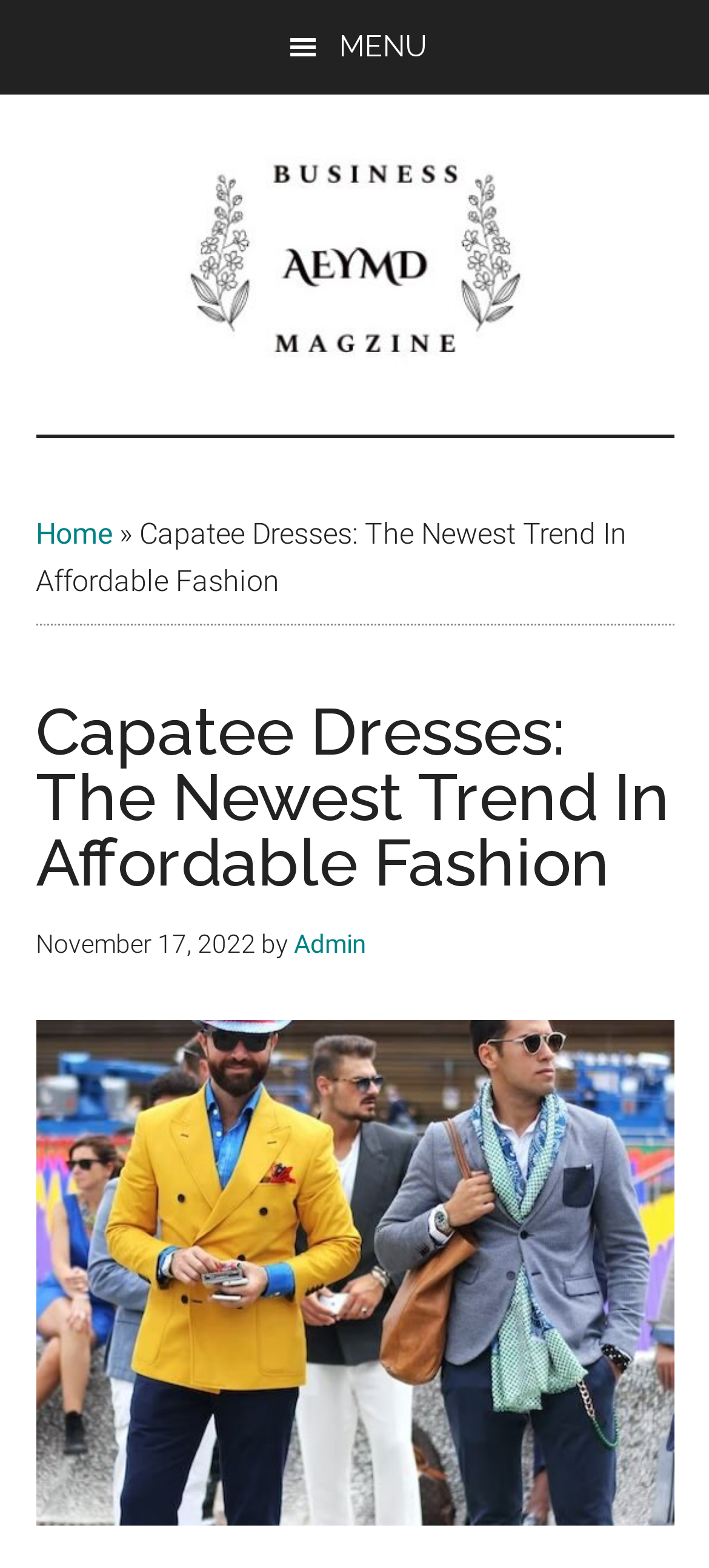What is the name of the website?
Please ensure your answer is as detailed and informative as possible.

The name of the website can be found in the top-left corner of the webpage, where the logo 'Aeymd.com' is displayed along with an image.